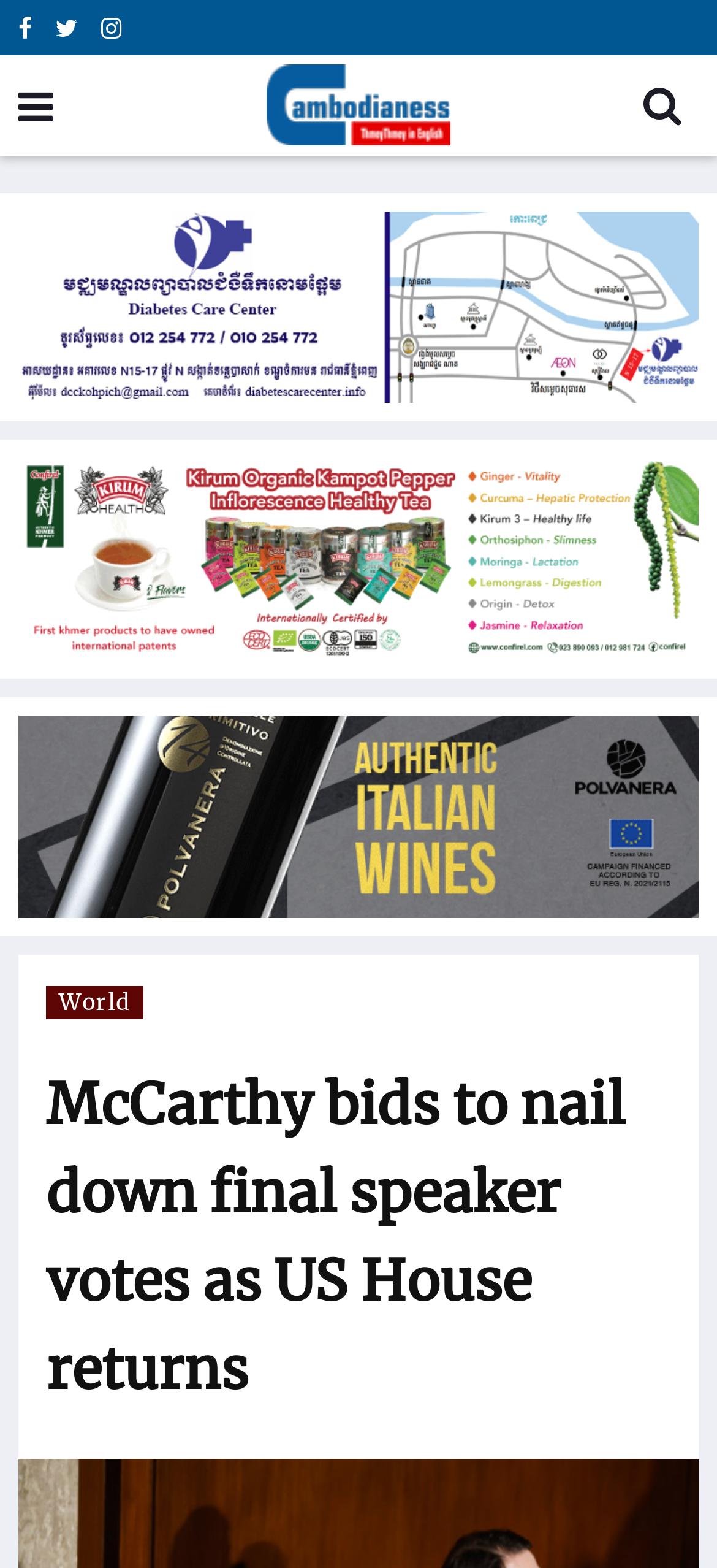Using the webpage screenshot and the element description World, determine the bounding box coordinates. Specify the coordinates in the format (top-left x, top-left y, bottom-right x, bottom-right y) with values ranging from 0 to 1.

[0.064, 0.628, 0.199, 0.65]